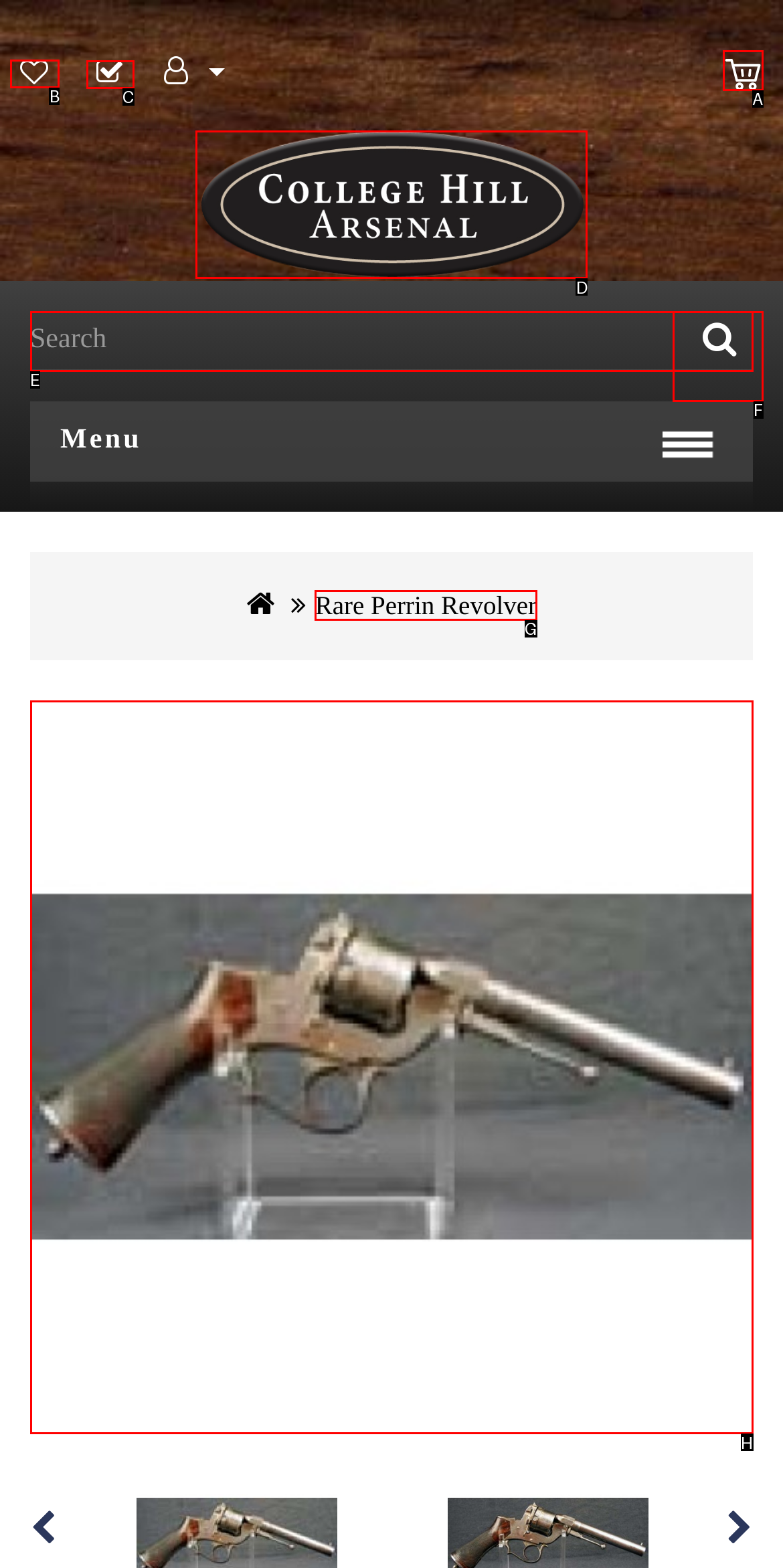Identify the correct letter of the UI element to click for this task: Contact the website
Respond with the letter from the listed options.

None